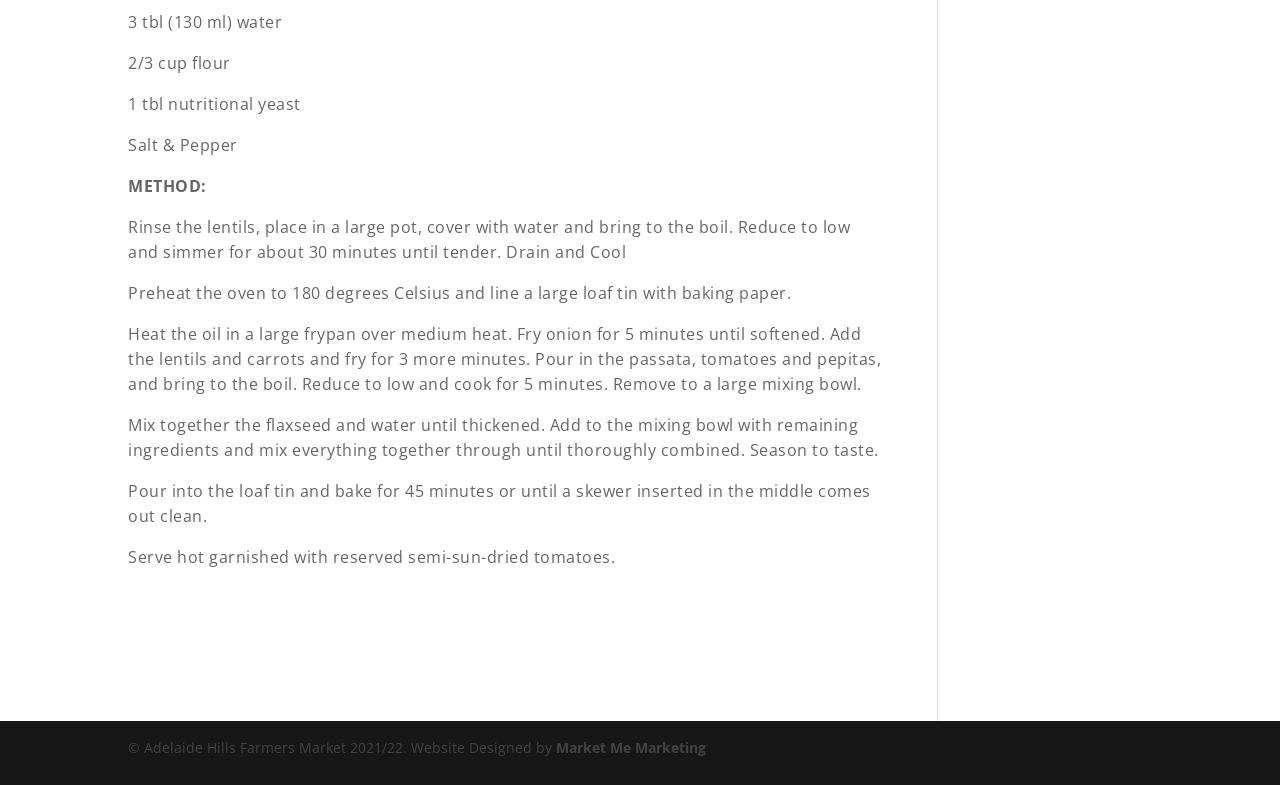How long does it take to cook the lentils?
Please answer the question with a detailed and comprehensive explanation.

According to the method section, it is stated that 'Rinse the lentils, place in a large pot, cover with water and bring to the boil. Reduce to low and simmer for about 30 minutes until tender.' Therefore, the answer is 30 minutes.